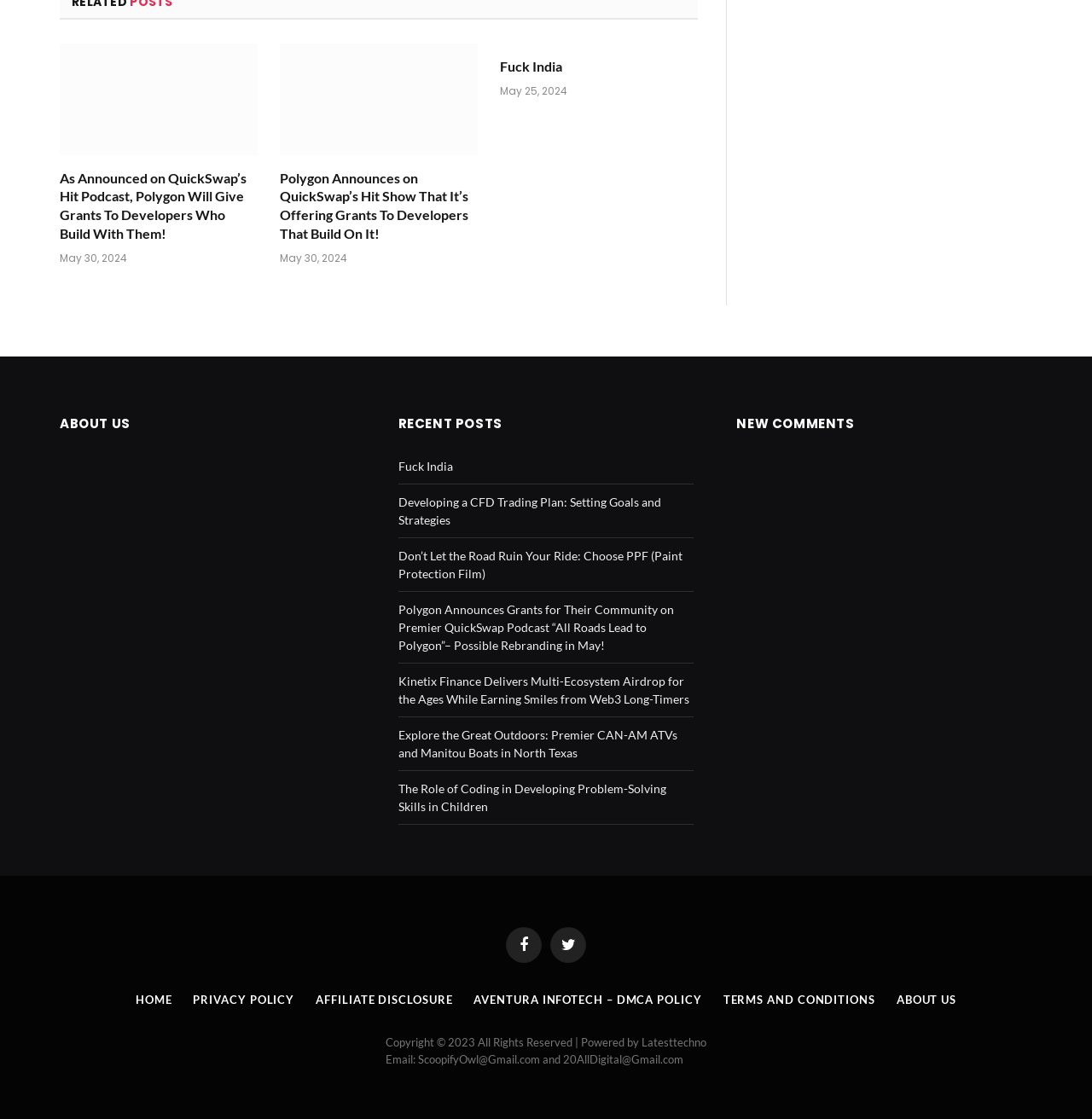Use a single word or phrase to answer the question: What is the date of the first article?

May 30, 2024